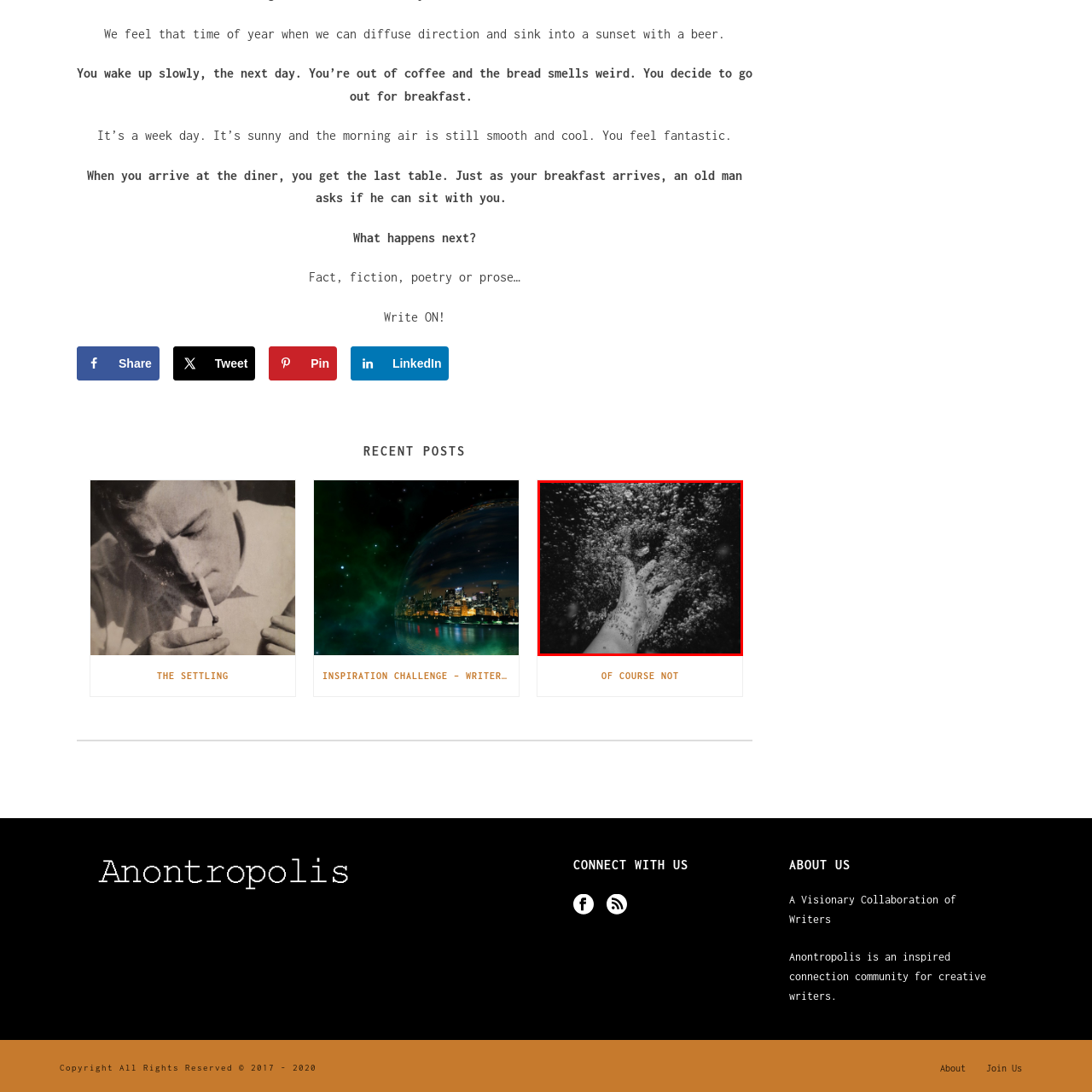Articulate a detailed narrative of what is visible inside the red-delineated region of the image.

The image captures a striking black-and-white underwater scene, where a hand reaches out amidst a flurry of bubbling air. The hand, partially submerged, appears to grasp at the surrounding water, creating a sense of movement and urgency. The backdrop is filled with countless air bubbles rising to the surface, adding texture and depth to the scene. The play of light and shadow enhances the dramatic effect, illuminating parts of the hand while obscuring others, emphasizing the contrast between the clear water and the depths beyond. This evocative moment invites reflection on themes of connection, freedom, and the mystery of what lies beneath the surface.